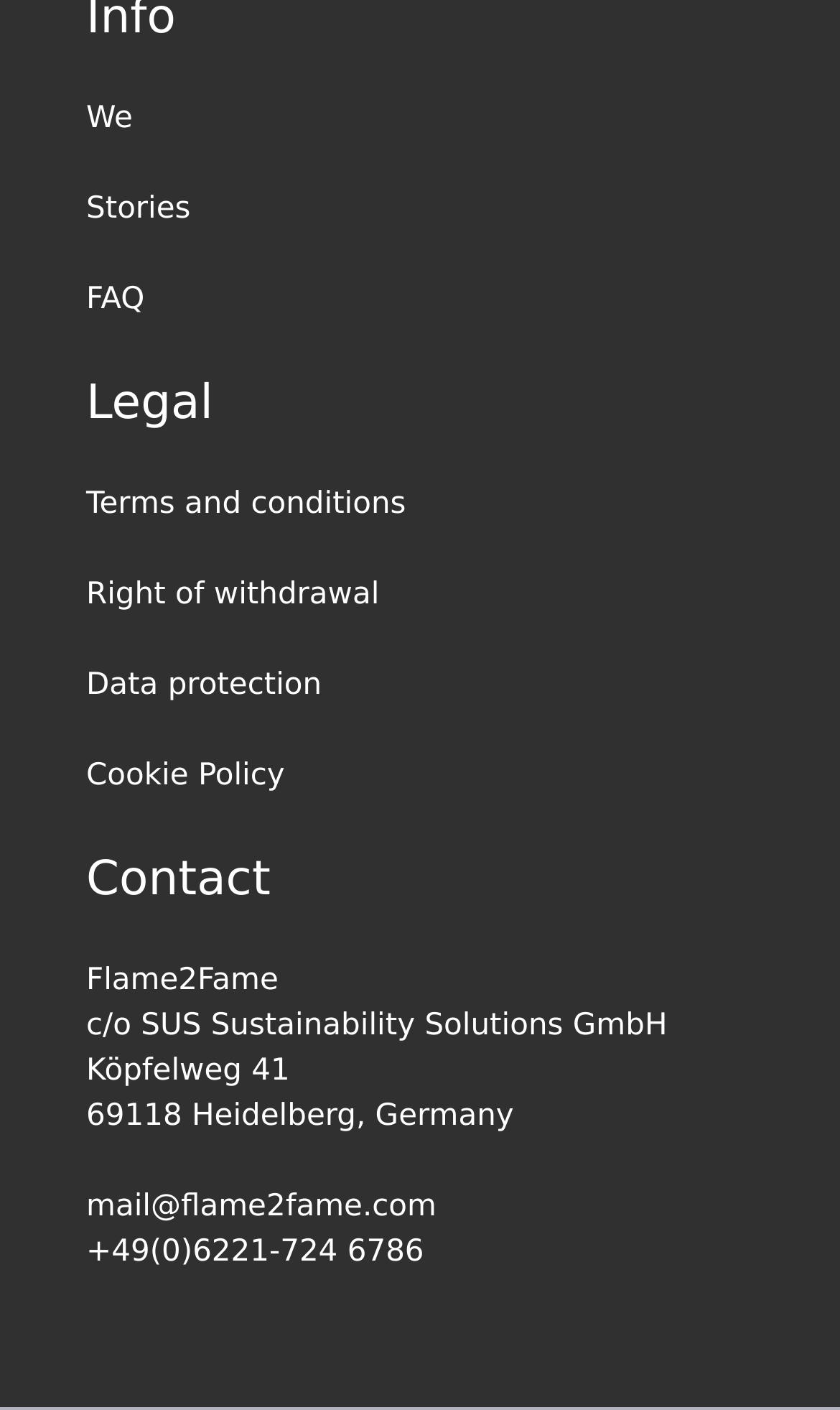Using the provided element description: "Right of withdrawal", identify the bounding box coordinates. The coordinates should be four floats between 0 and 1 in the order [left, top, right, bottom].

[0.103, 0.41, 0.452, 0.434]